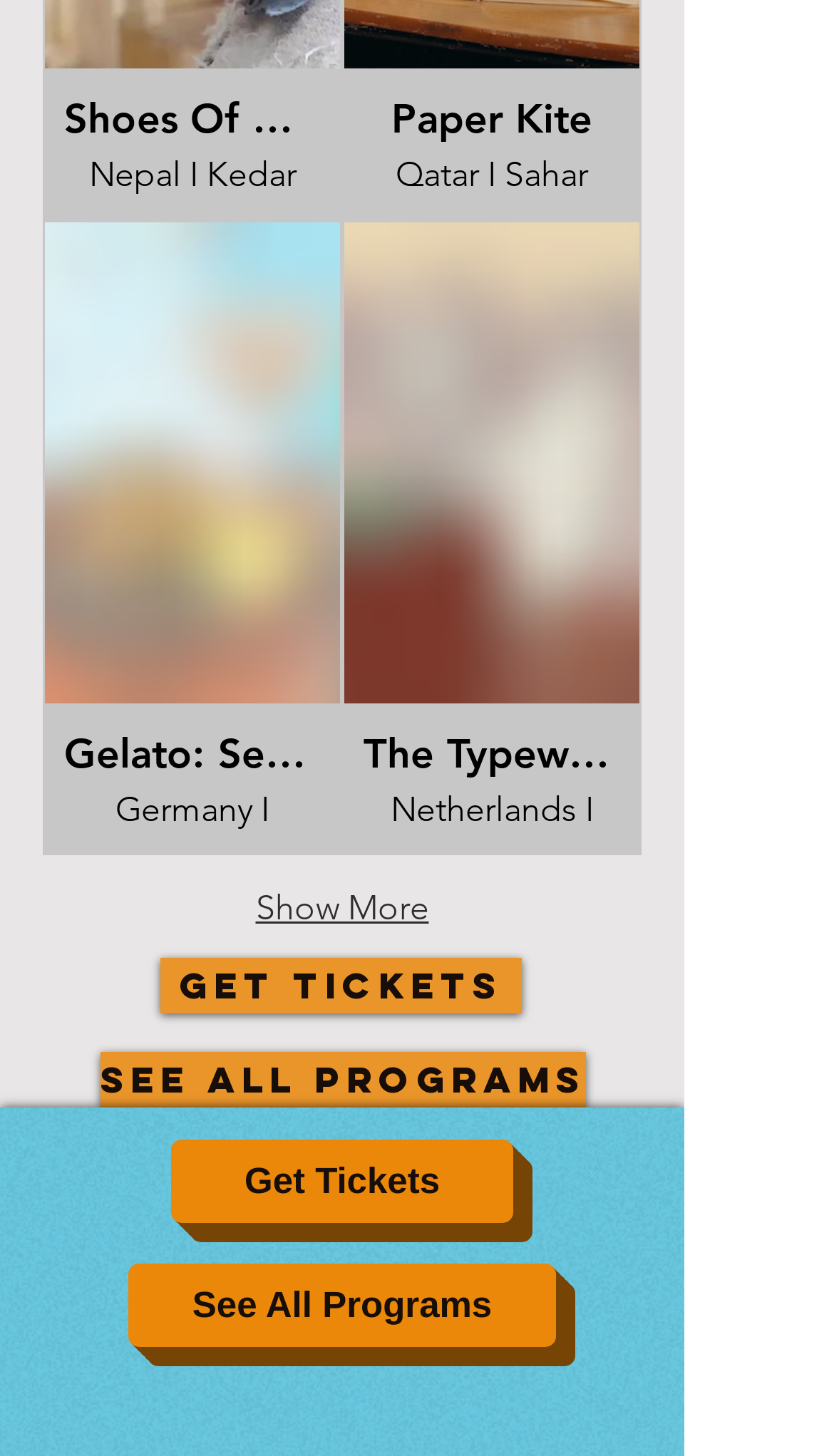Calculate the bounding box coordinates for the UI element based on the following description: "See all programs". Ensure the coordinates are four float numbers between 0 and 1, i.e., [left, top, right, bottom].

[0.121, 0.723, 0.703, 0.761]